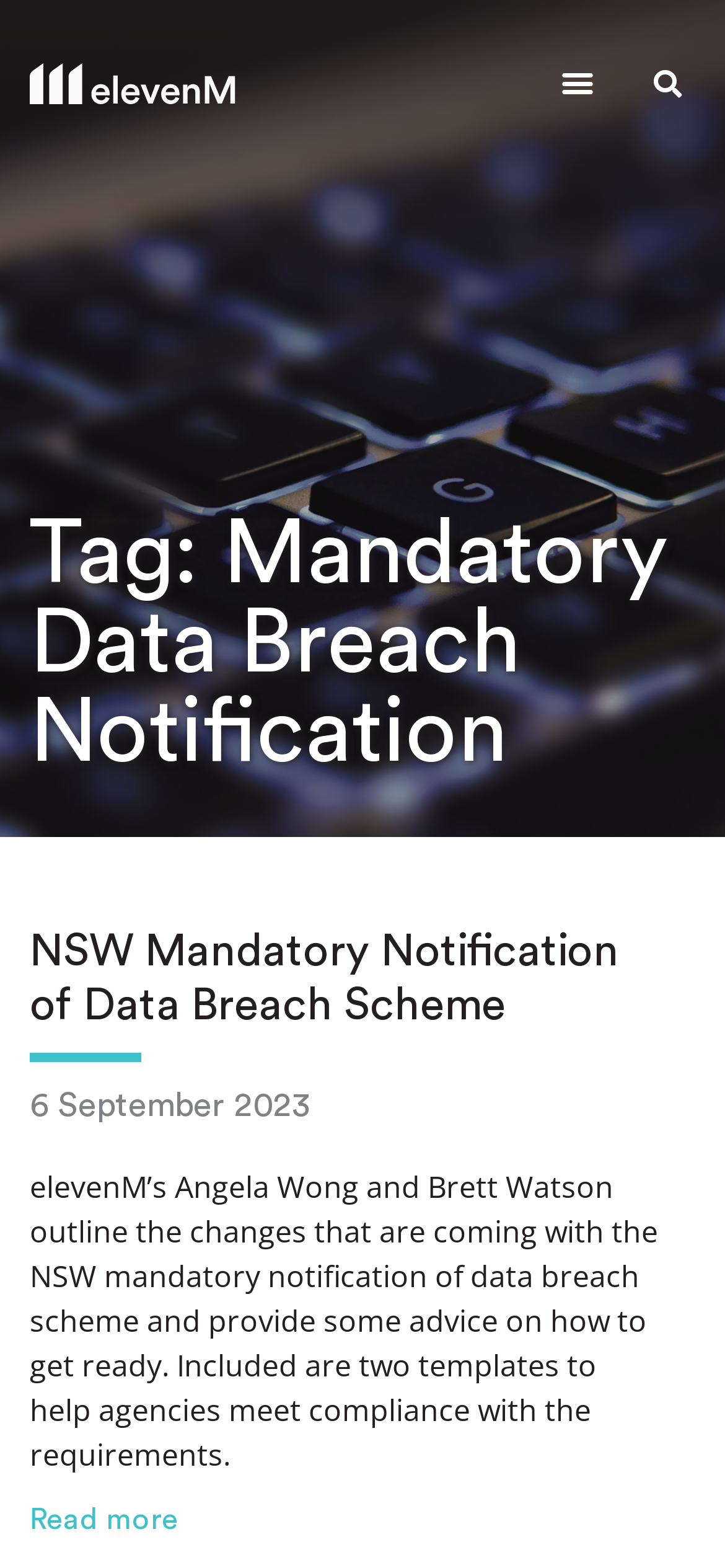Locate the headline of the webpage and generate its content.

Tag: Mandatory Data Breach Notification